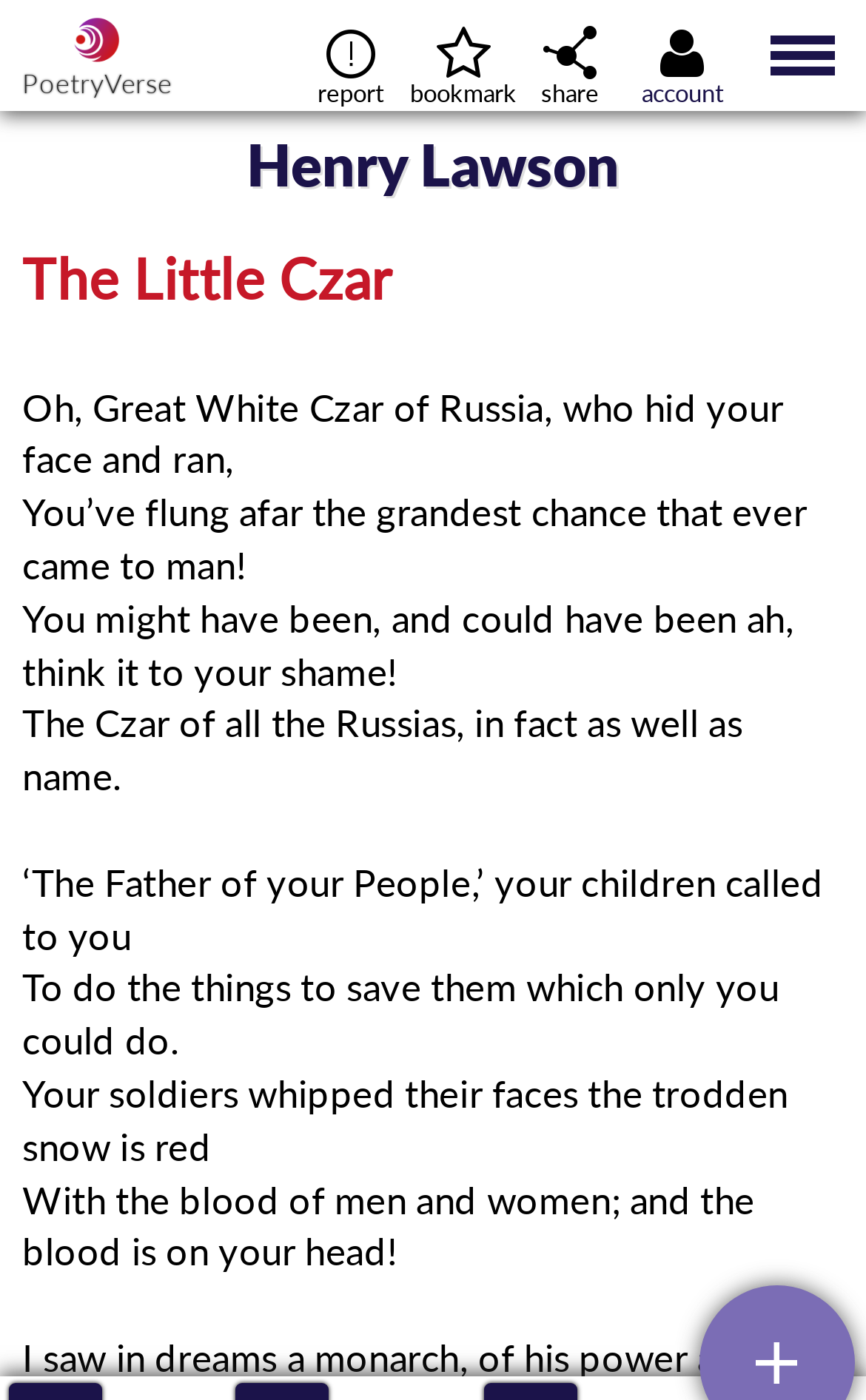Is there a logo image on the webpage?
Answer the question using a single word or phrase, according to the image.

Yes